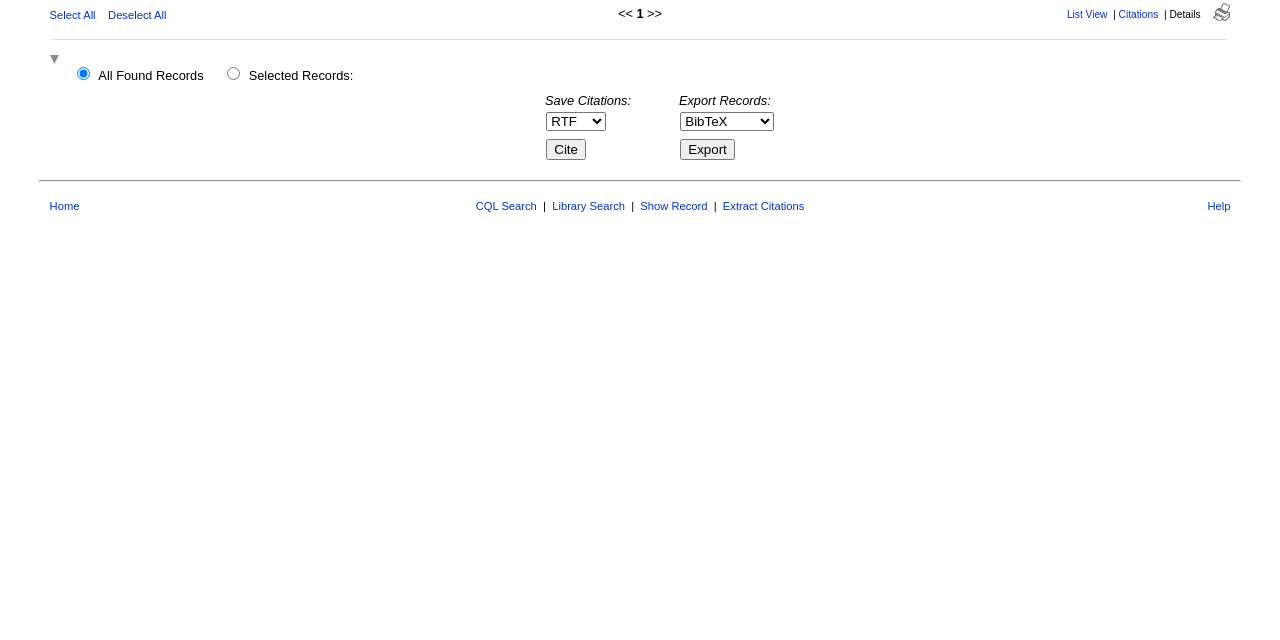Determine the bounding box coordinates for the HTML element mentioned in the following description: "Select All". The coordinates should be a list of four floats ranging from 0 to 1, represented as [left, top, right, bottom].

[0.039, 0.014, 0.075, 0.033]